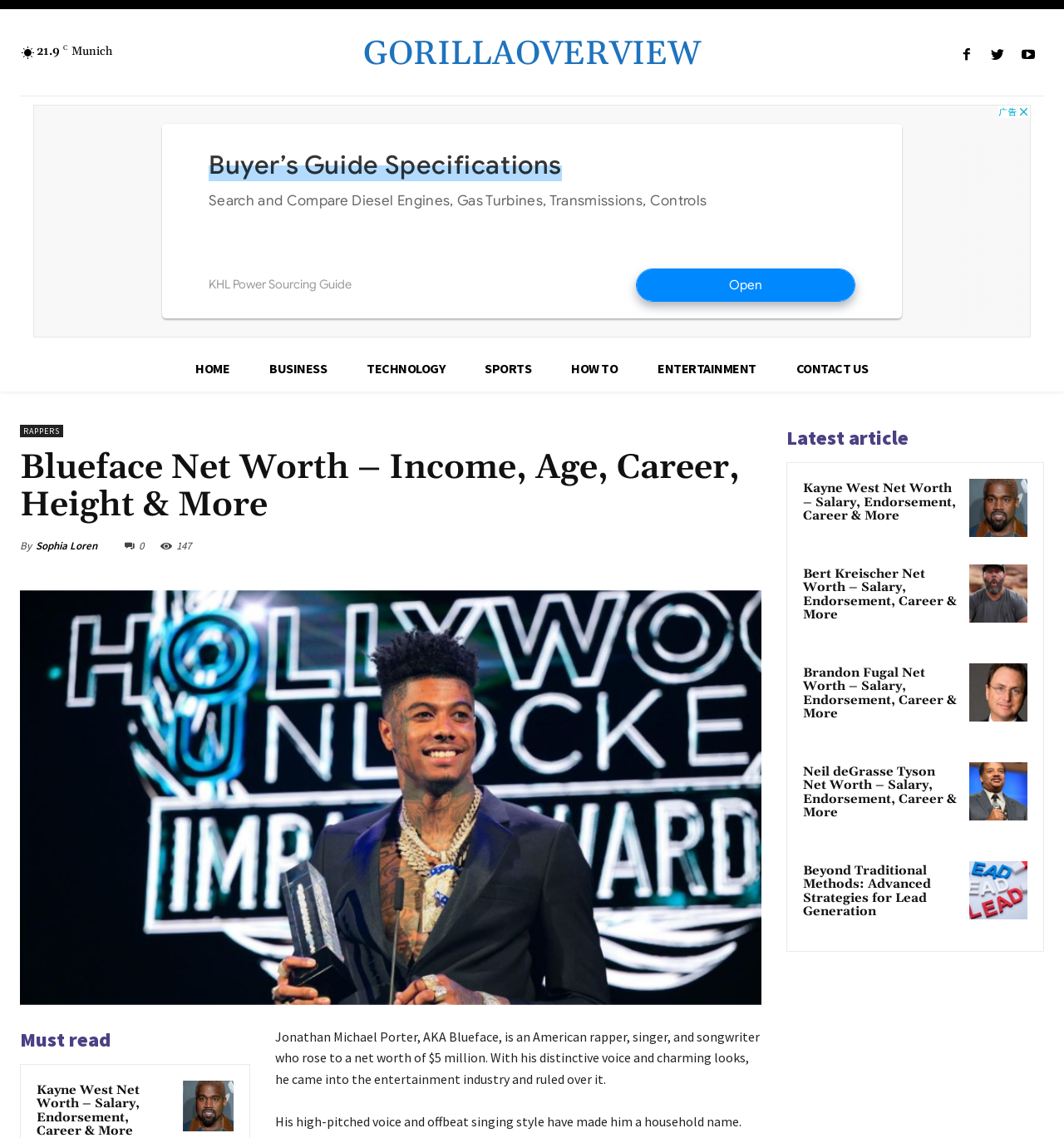Find the bounding box of the UI element described as: "WhatsApp". The bounding box coordinates should be given as four float values between 0 and 1, i.e., [left, top, right, bottom].

[0.684, 0.465, 0.716, 0.494]